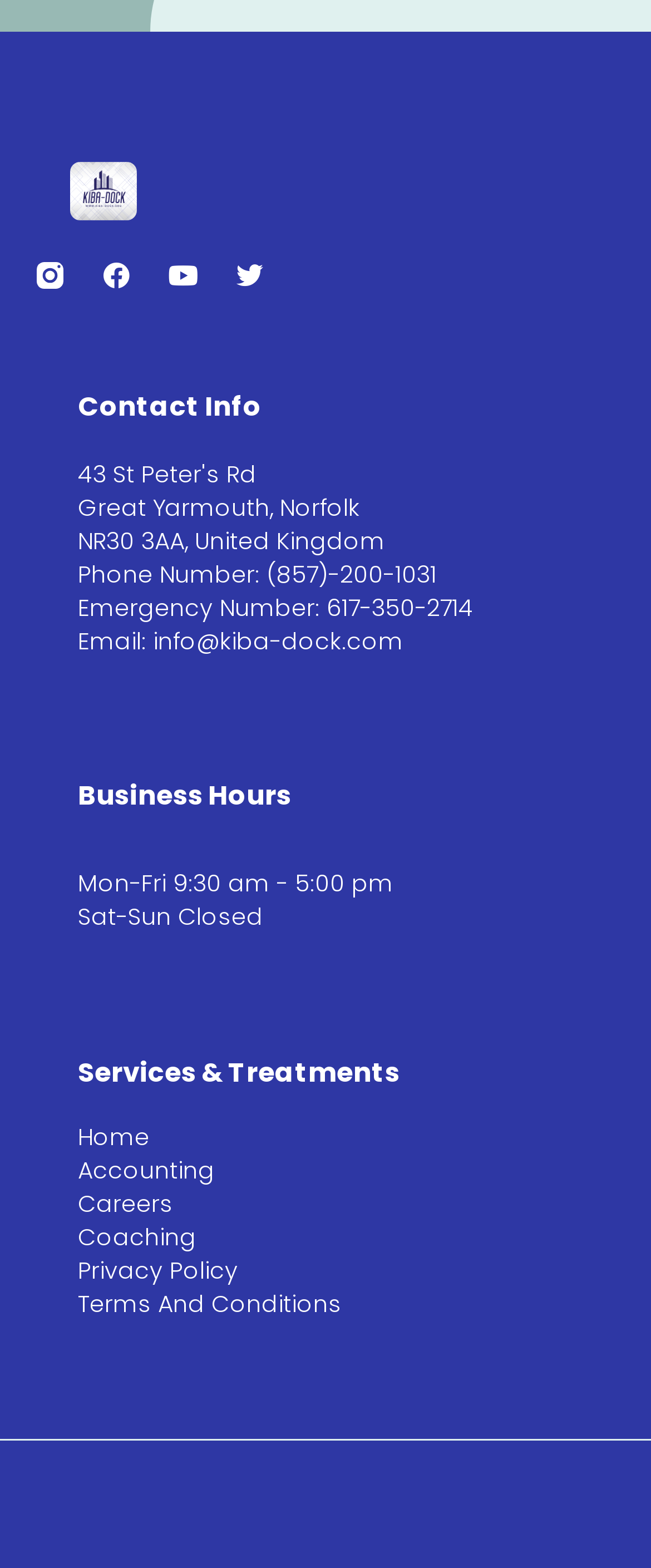Provide the bounding box coordinates of the area you need to click to execute the following instruction: "Contact via email".

[0.235, 0.398, 0.62, 0.419]